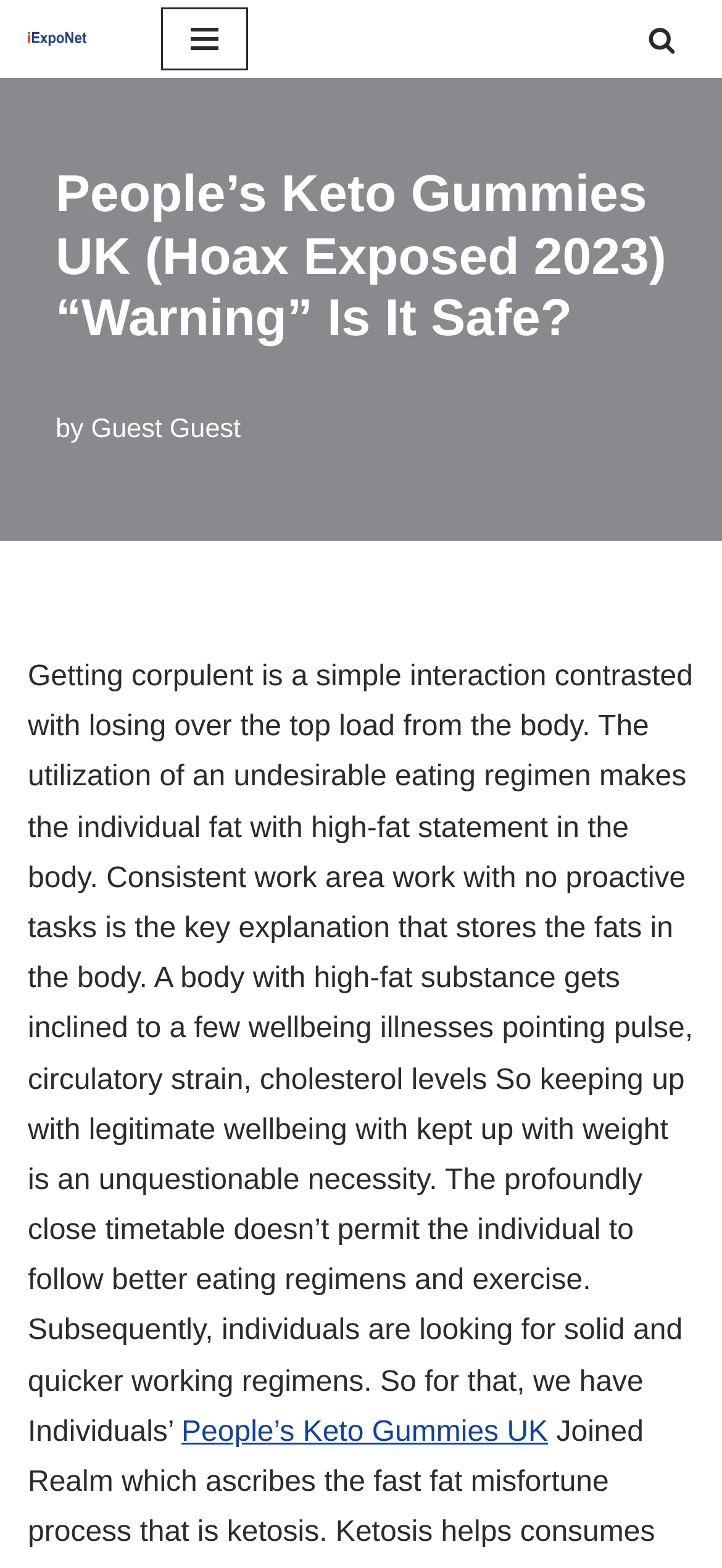Please respond to the question with a concise word or phrase:
What is the name of the product mentioned?

People’s Keto Gummies UK